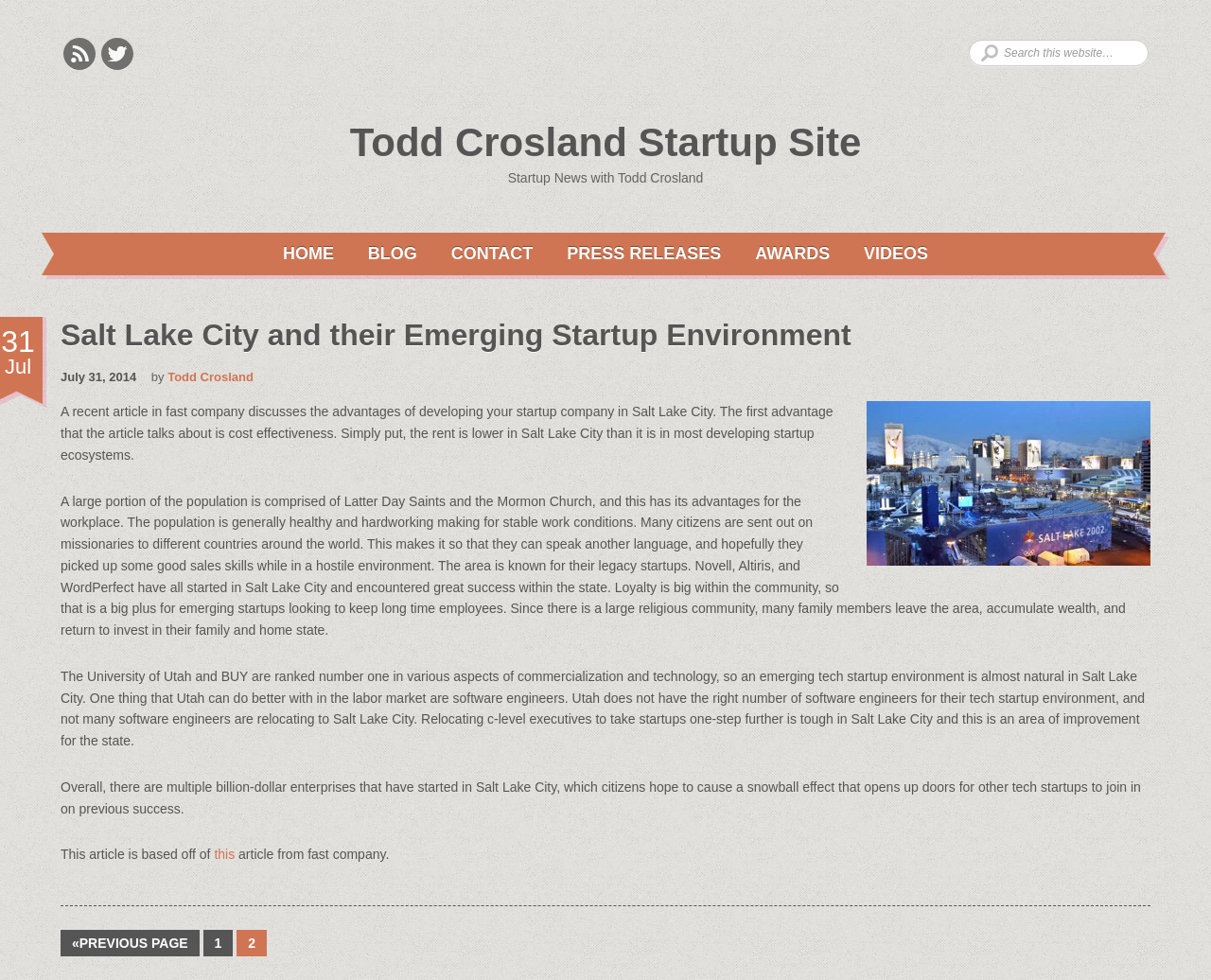What is the date of the article?
Answer briefly with a single word or phrase based on the image.

July 31, 2014